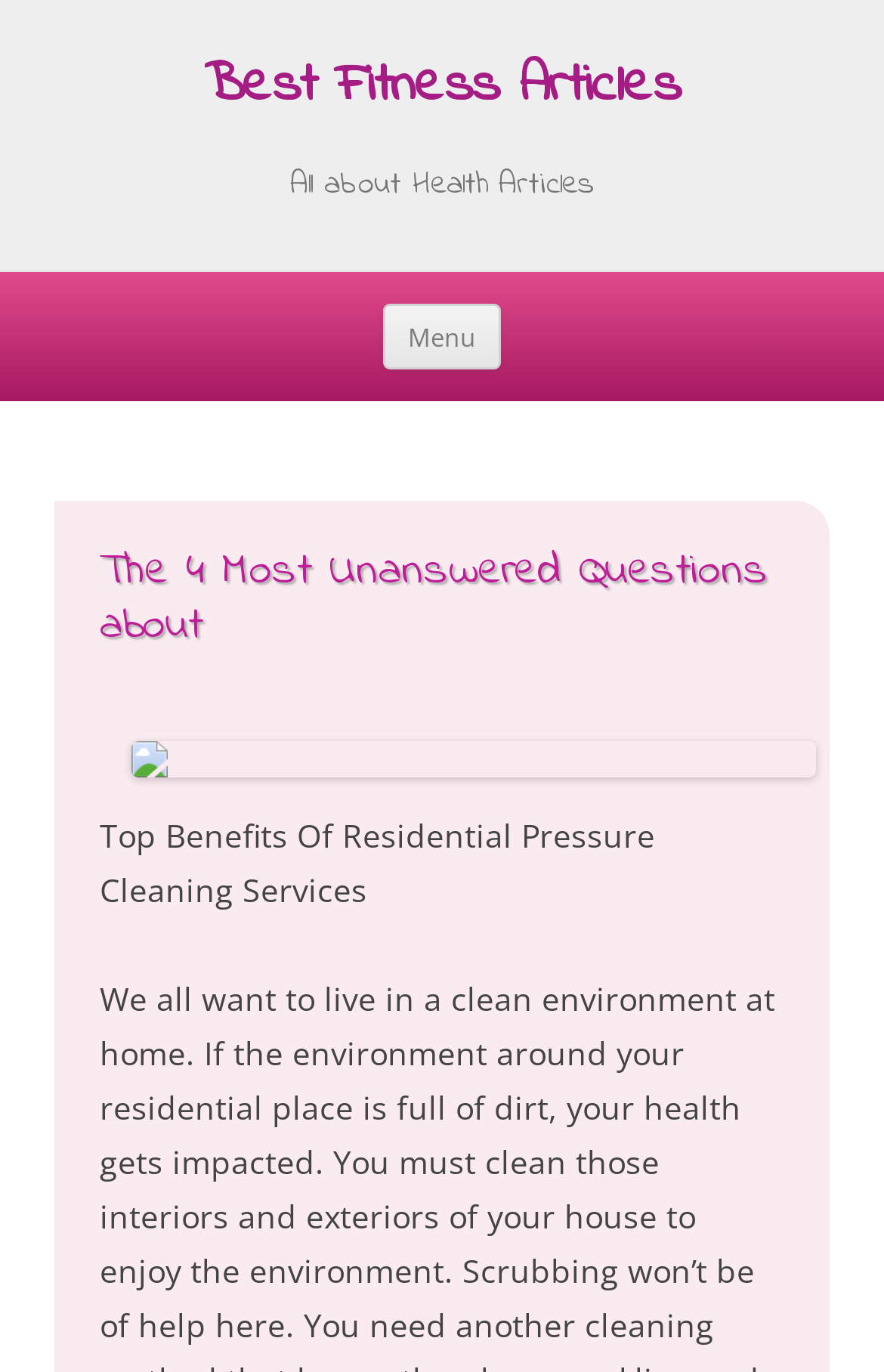Using the format (top-left x, top-left y, bottom-right x, bottom-right y), provide the bounding box coordinates for the described UI element. All values should be floating point numbers between 0 and 1: Best Fitness Articles

[0.231, 0.04, 0.769, 0.091]